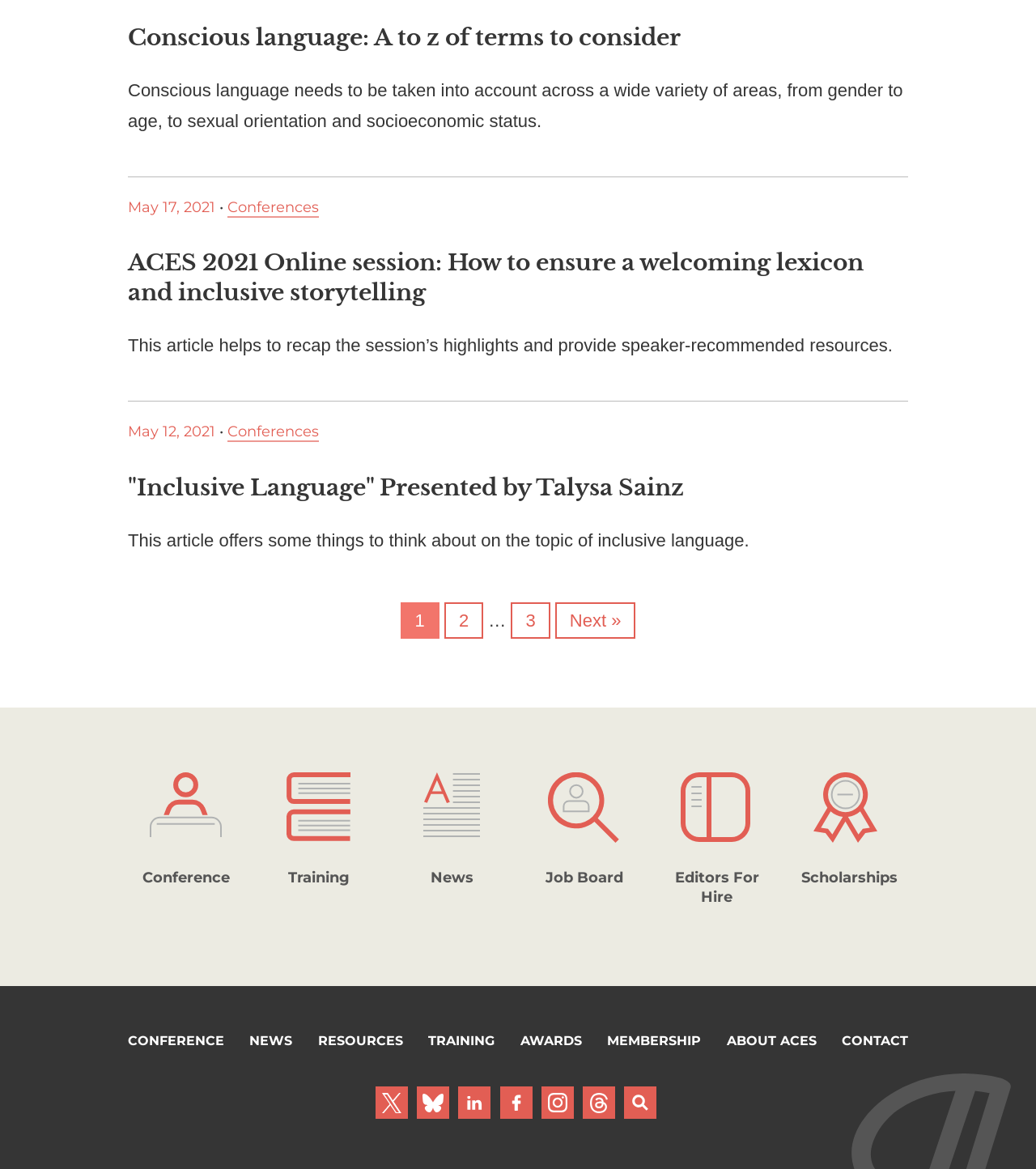How many pages of articles are there?
Provide a one-word or short-phrase answer based on the image.

At least 3